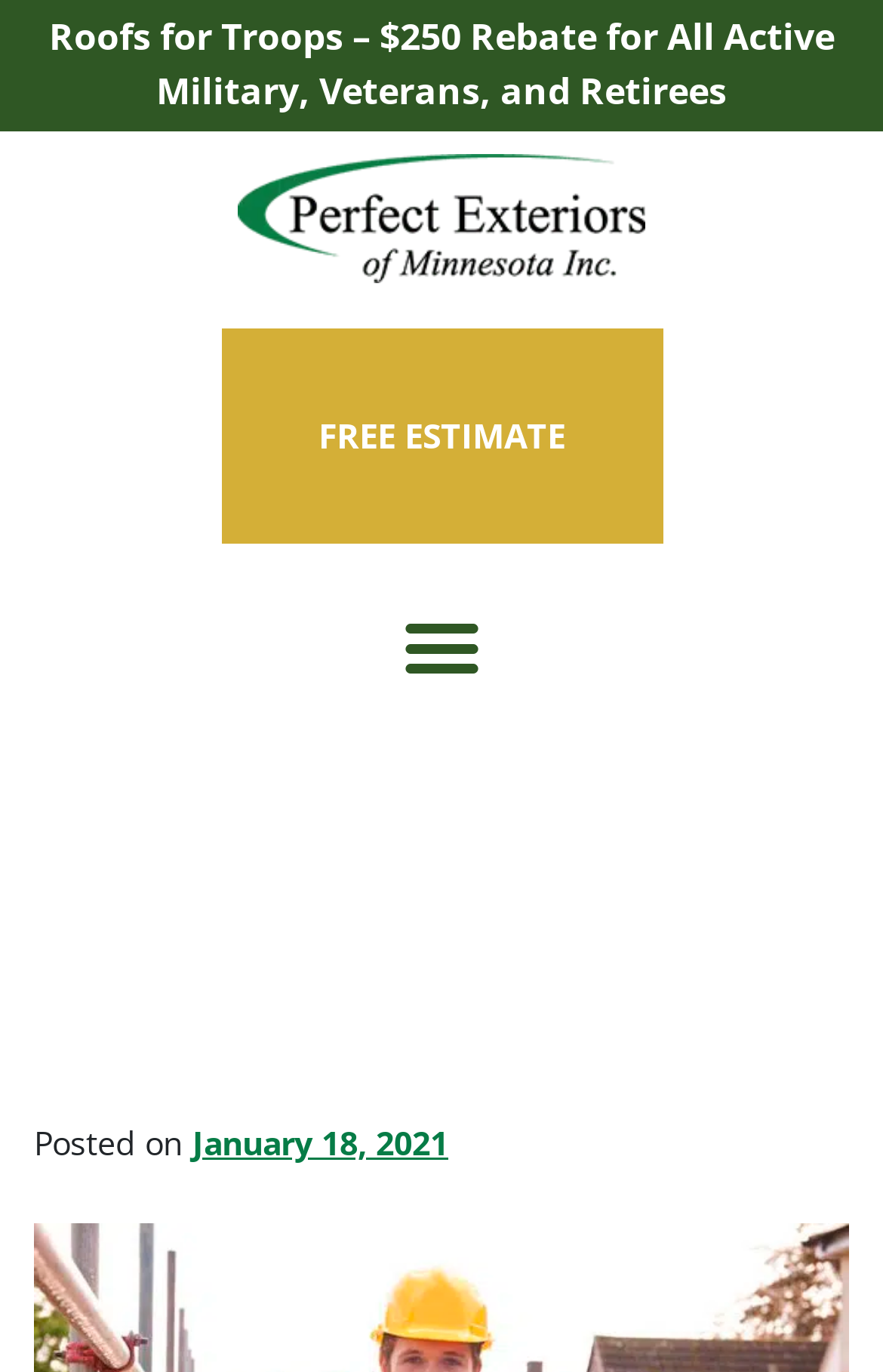What is the text on the top-left corner of the webpage?
Based on the visual content, answer with a single word or a brief phrase.

Roofs for Troops